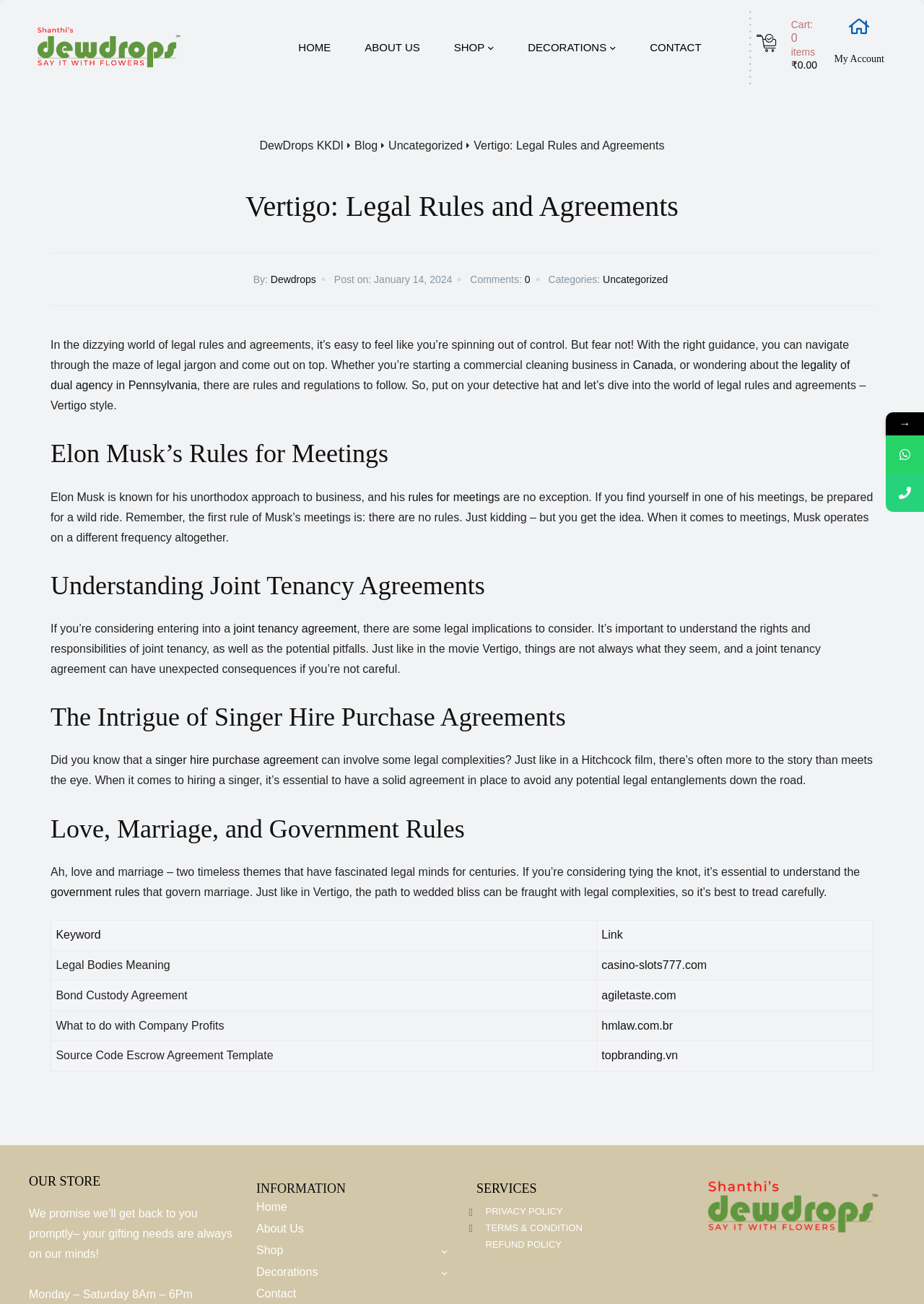What is the author of the article?
From the details in the image, provide a complete and detailed answer to the question.

The author of the article is mentioned at the top of the webpage, where it says 'By: Dewdrops'.